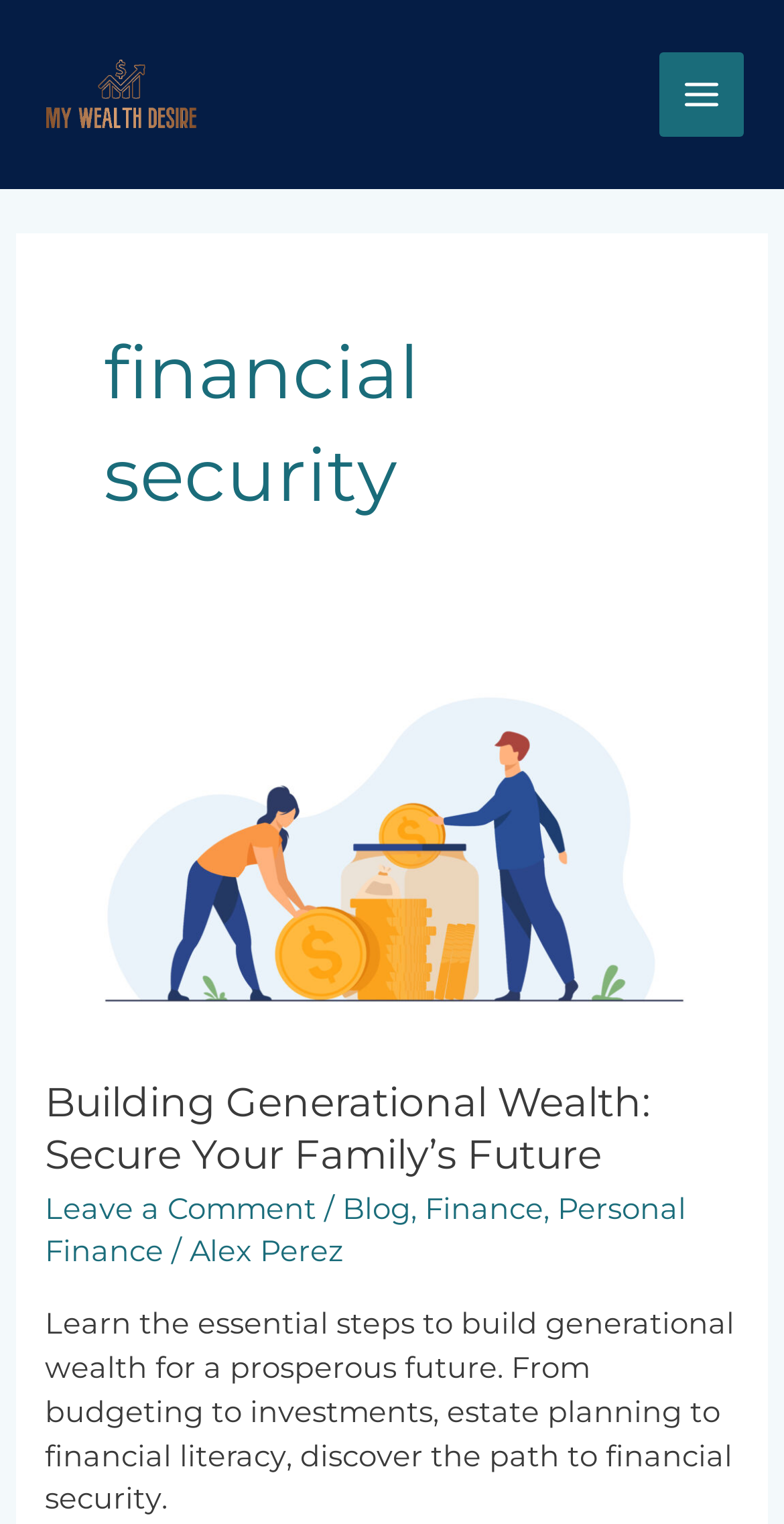Give a concise answer using one word or a phrase to the following question:
What categories are available on this webpage?

Blog, Finance, Personal Finance